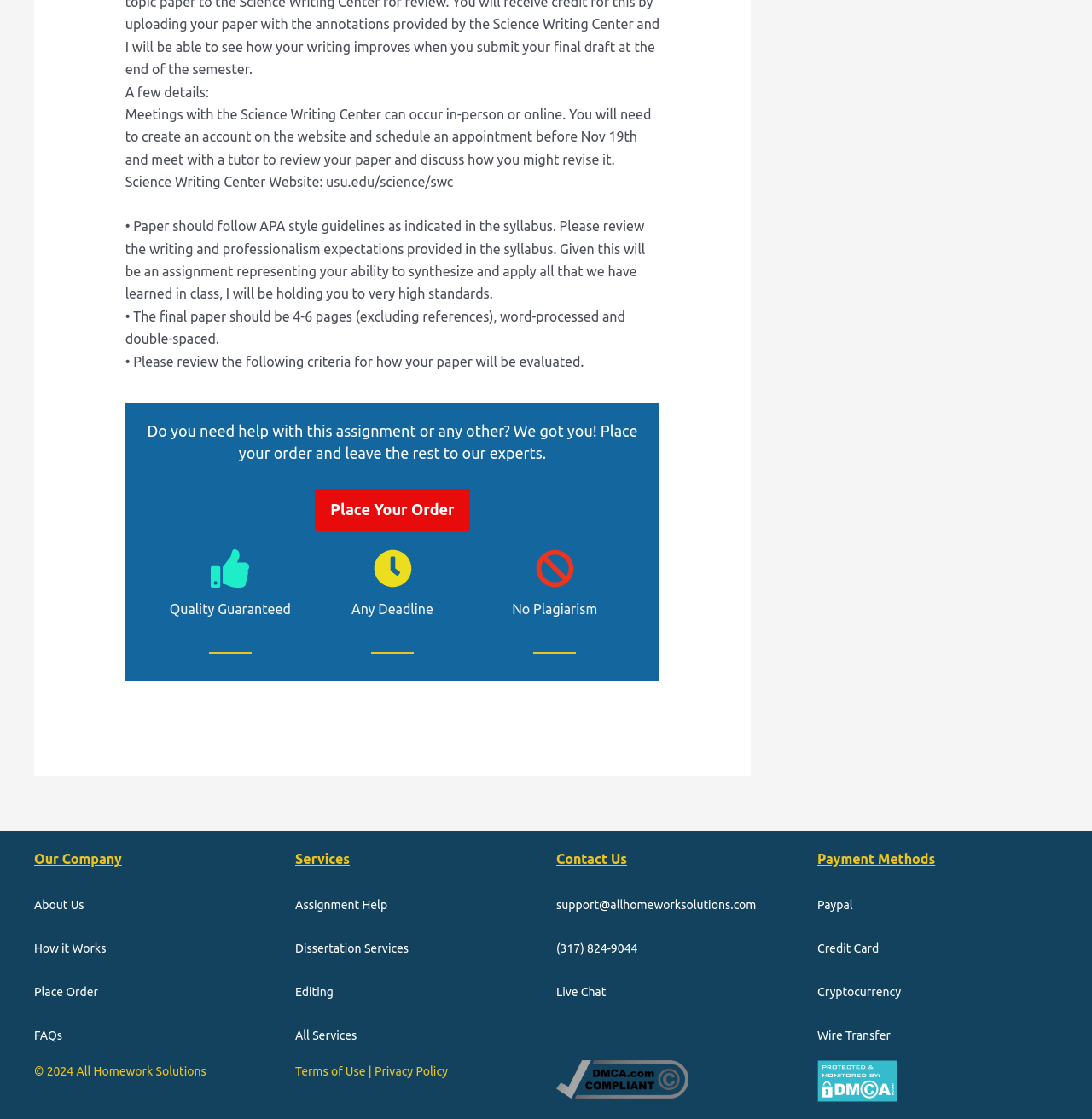Provide the bounding box coordinates of the HTML element described as: "title="DMCA Compliance information for allhomeworksolutions.com"". The bounding box coordinates should be four float numbers between 0 and 1, i.e., [left, top, right, bottom].

[0.509, 0.957, 0.63, 0.97]